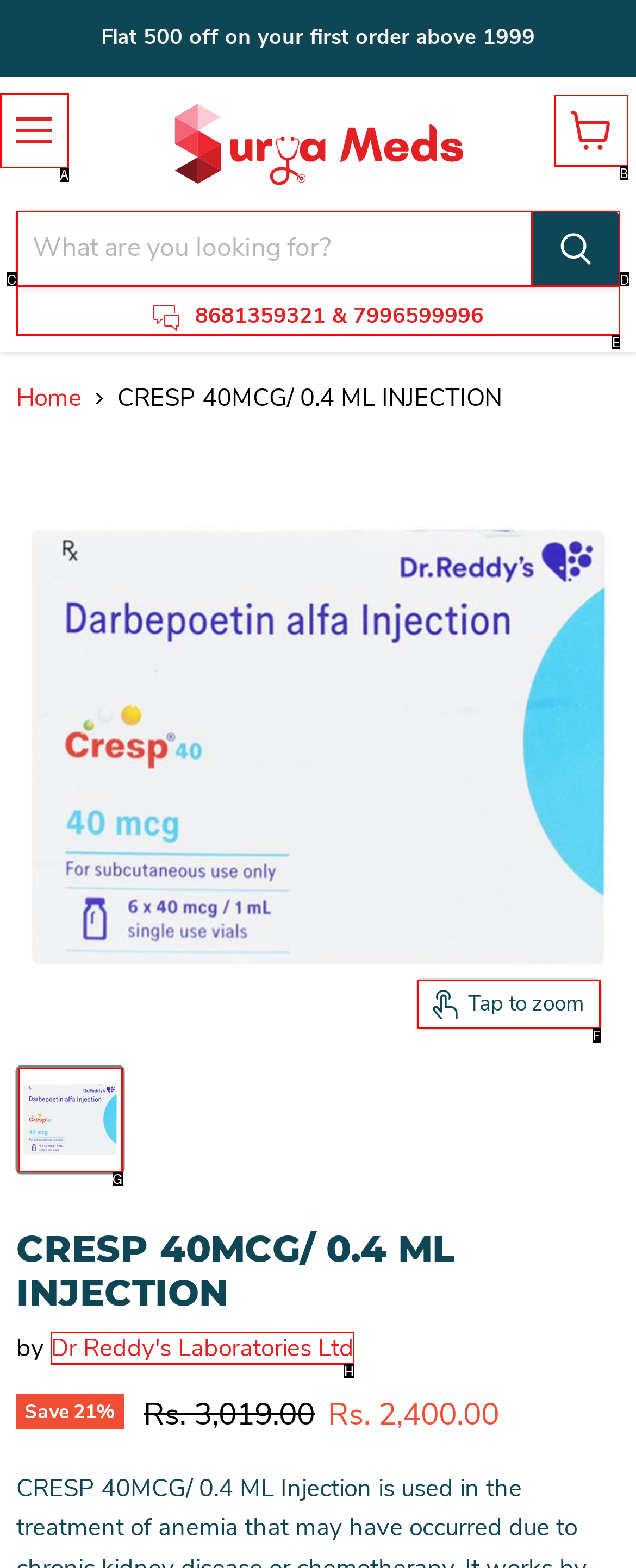Choose the option that best matches the description: View cart
Indicate the letter of the matching option directly.

B